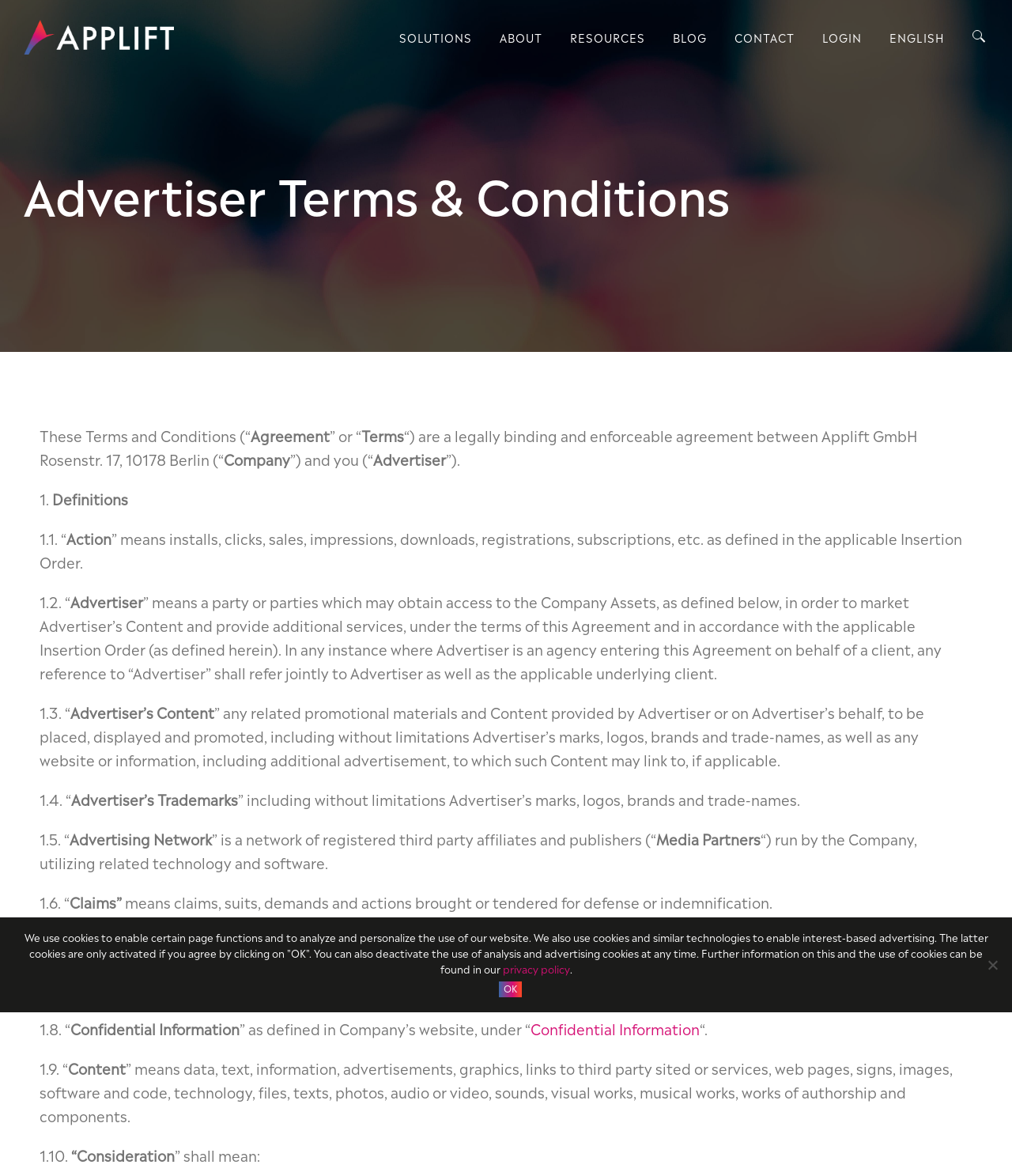Calculate the bounding box coordinates of the UI element given the description: "Resources".

[0.563, 0.0, 0.638, 0.05]